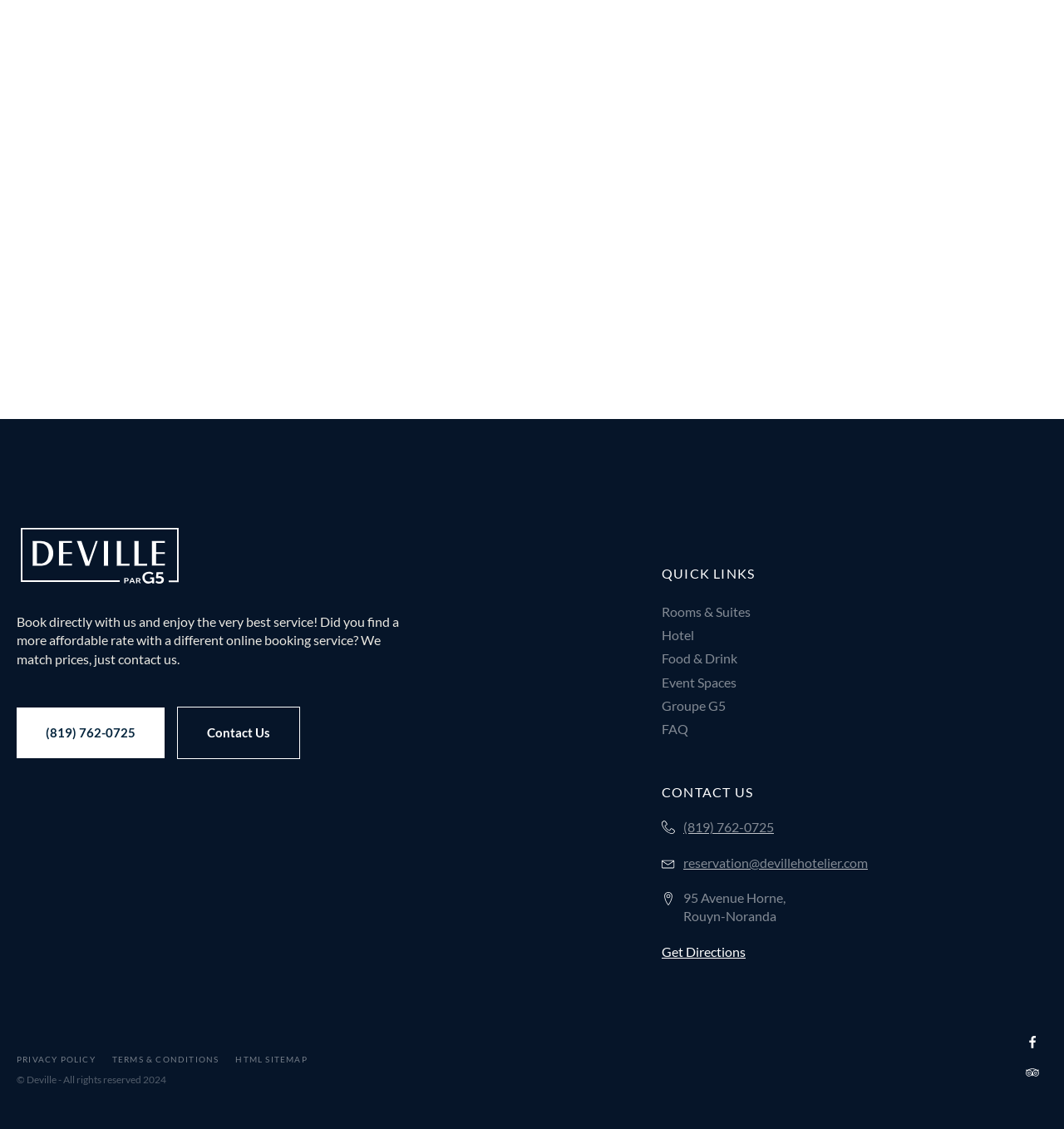Extract the bounding box coordinates for the UI element described by the text: "Get Directions". The coordinates should be in the form of [left, top, right, bottom] with values between 0 and 1.

[0.622, 0.835, 0.701, 0.851]